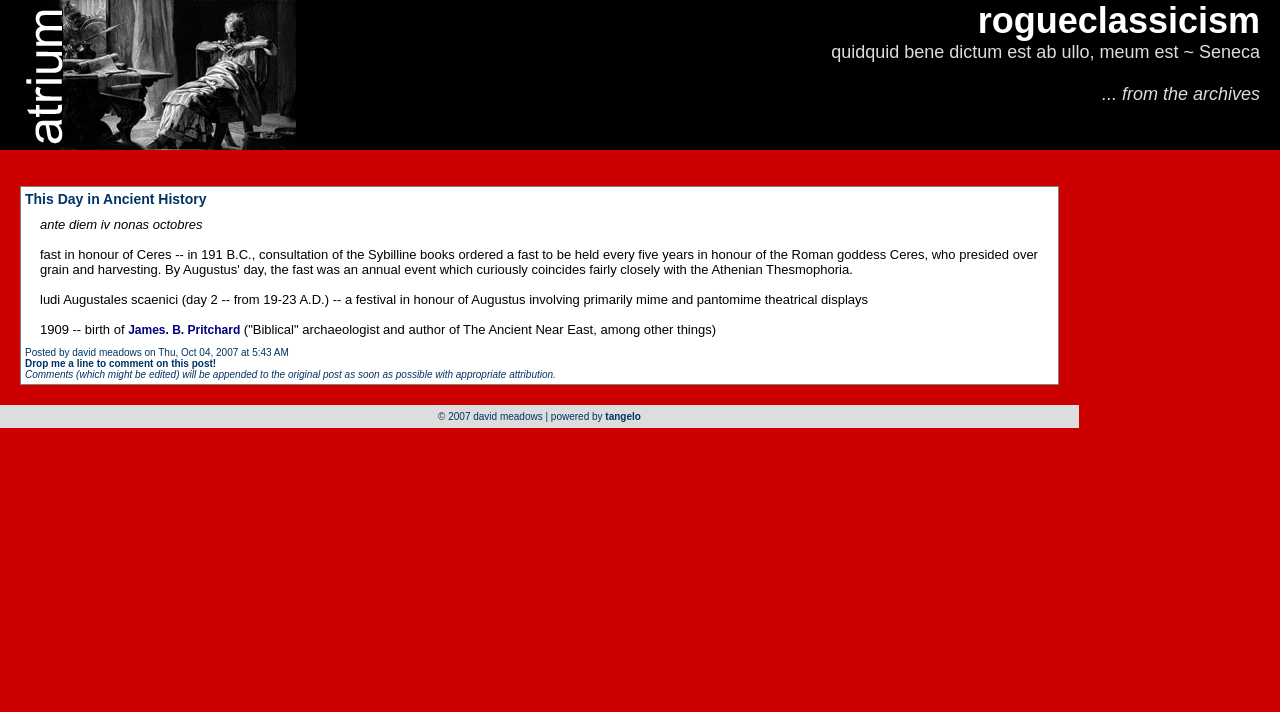Give a comprehensive overview of the webpage, including key elements.

The webpage is about ancient history, specifically "This Day in Ancient History". At the top left, there is a small image. Next to it, on the top right, is a link to "rogueclassicism". Below the image, there is a quote from Seneca, "quidquid bene dictum est ab ullo, meum est", which is centered at the top of the page. 

Below the quote, there is a section labeled "... from the archives". On the left side, there is a link to "This Day in Ancient History", followed by a date "ante diem iv nonas octobres" in Latin. 

The main content of the page is a historical event description, which is a festival in honour of Augustus involving mime and pantomime theatrical displays, held on this day from 19-23 A.D. Below this description, there is a note about the birth of James. B. Pritchard, a "Biblical" archaeologist and author, in 1909. 

At the bottom of the page, there is a posting information section, which includes the author's name, david meadows, and the posting date and time. There is also a link to comment on the post and a note about how comments will be handled. Finally, at the very bottom, there is a copyright notice and a link to "tangelo", which is the platform powering the website.